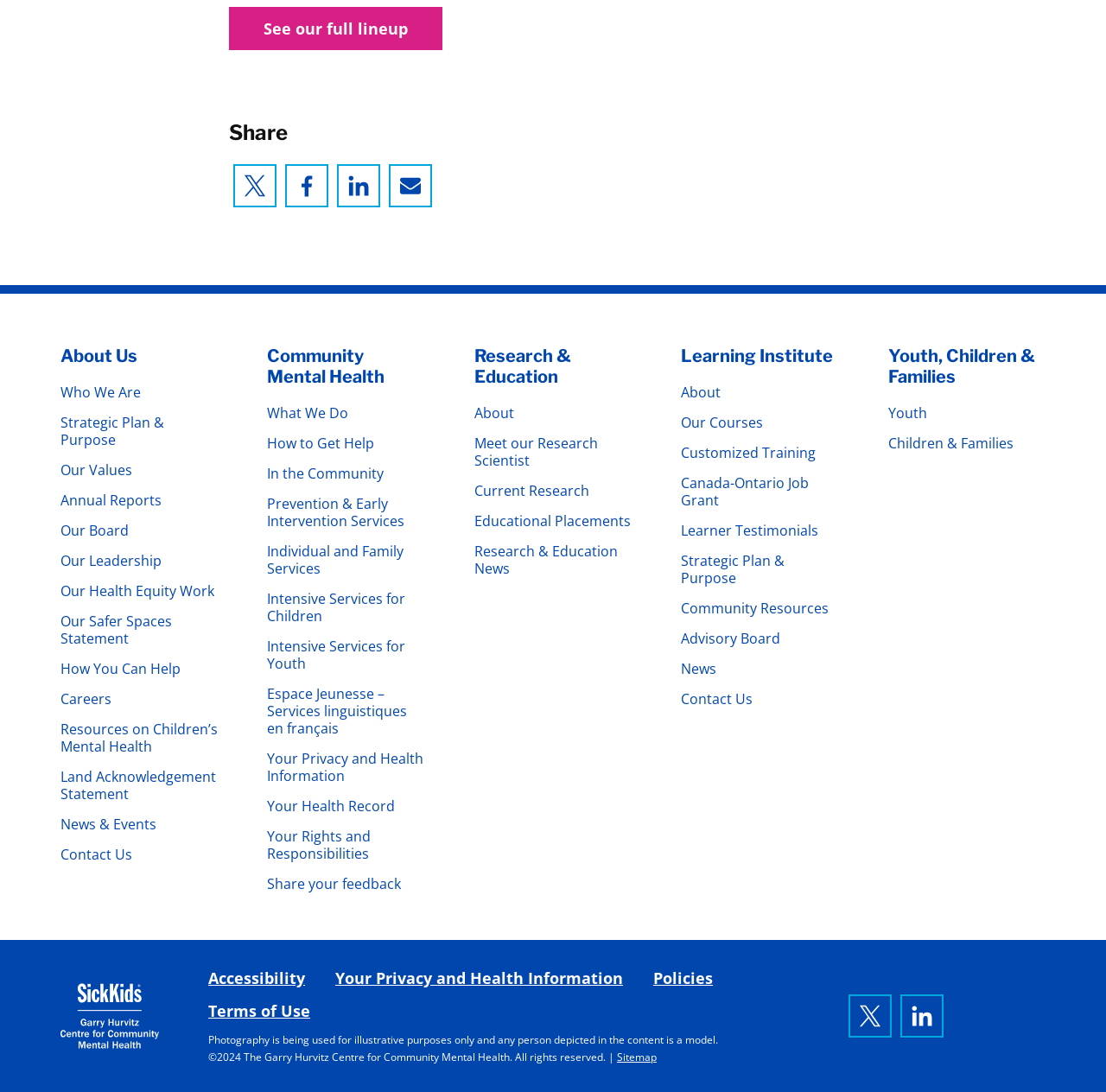Locate the bounding box coordinates for the element described below: "See our full lineup". The coordinates must be four float values between 0 and 1, formatted as [left, top, right, bottom].

[0.207, 0.006, 0.4, 0.046]